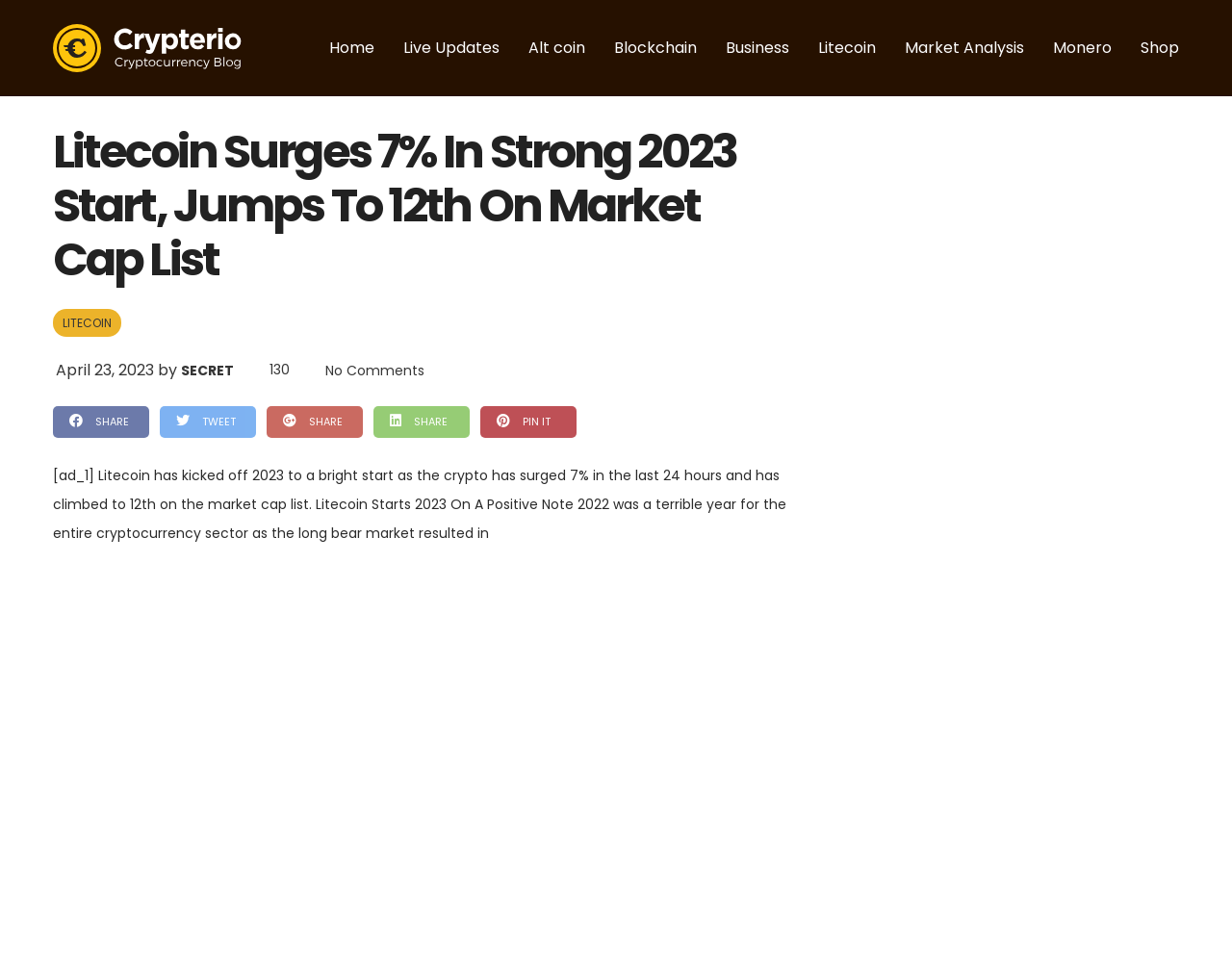Please specify the bounding box coordinates in the format (top-left x, top-left y, bottom-right x, bottom-right y), with all values as floating point numbers between 0 and 1. Identify the bounding box of the UI element described by: Tweet

[0.13, 0.418, 0.208, 0.45]